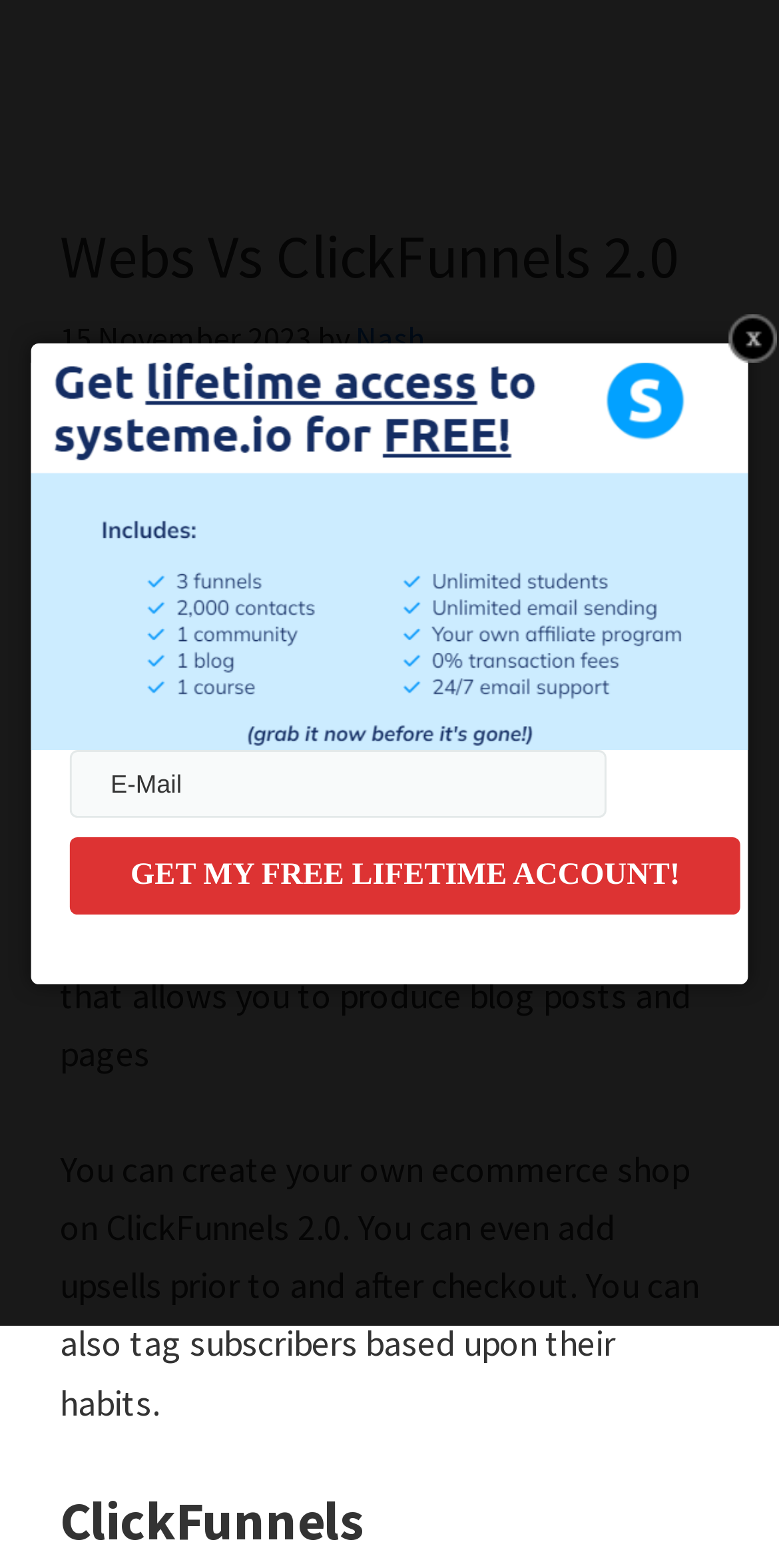Summarize the webpage with intricate details.

The webpage is about comparing Webs and ClickFunnels 2.0. At the top, there are two skip links, one for main content and one for primary sidebar. Below these links, there is a header section with a heading that reads "Webs Vs ClickFunnels 2.0" and a time stamp indicating the date "15 November 2023" next to the author's name "Nash". 

In the main content area, there is a paragraph of text that welcomes readers and expresses appreciation for their interest in the topic. Below this, there are two more paragraphs that describe ClickFunnels 2.0, highlighting its features such as increased speed, flexibility, and security, as well as its blog builder and ecommerce shop capabilities.

Further down, there is a heading that simply reads "ClickFunnels". On the right side of the page, near the top, there is an unlabelled link. In the middle of the page, there is a form with a required email textbox and a button that reads "GET MY FREE LIFETIME ACCOUNT!".